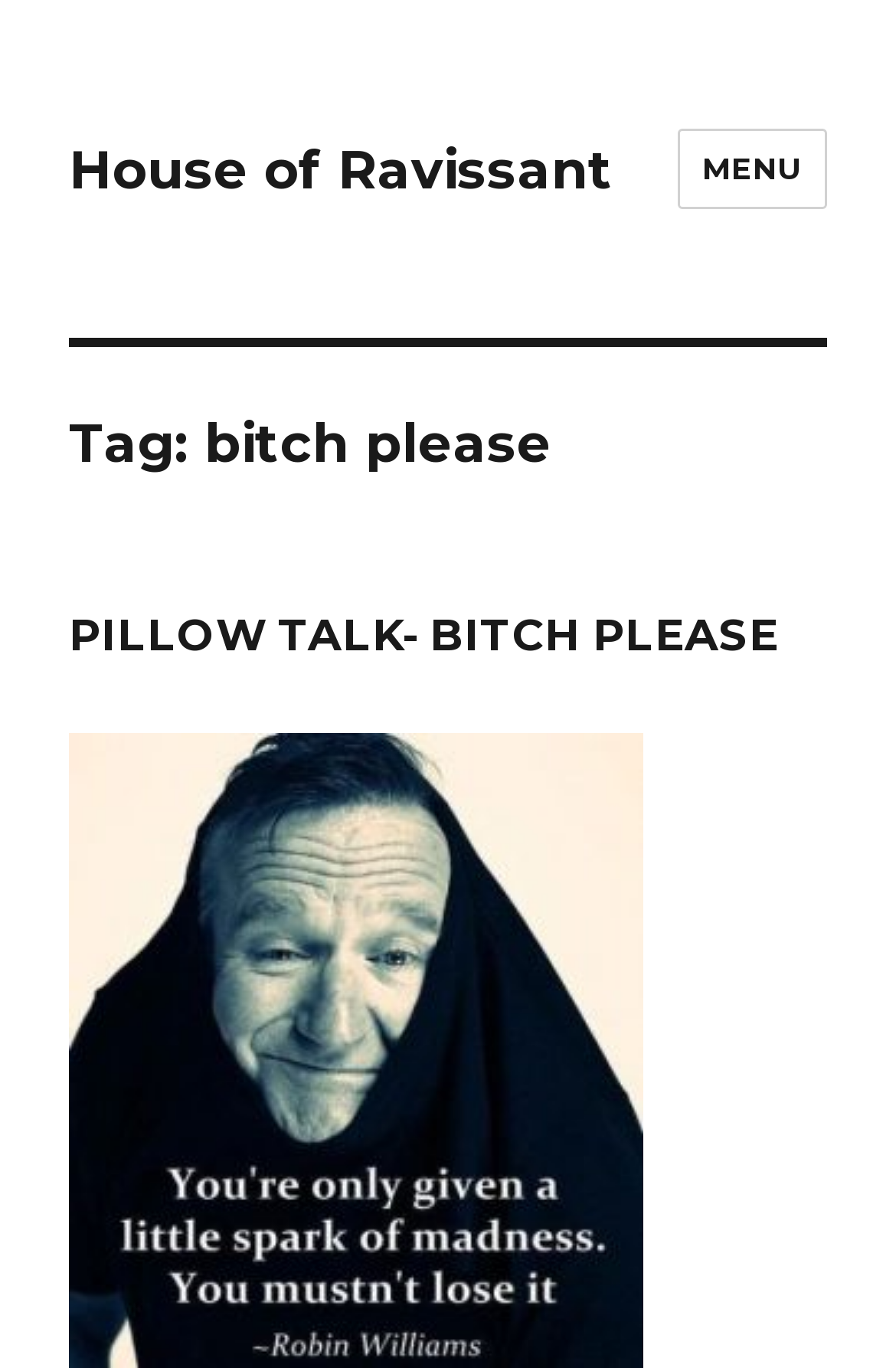What is the title of the article on the page?
Ensure your answer is thorough and detailed.

The title of the article on the page can be found in the heading element with the text 'PILLOW TALK- BITCH PLEASE', which is a subheading under the category 'bitch please'.